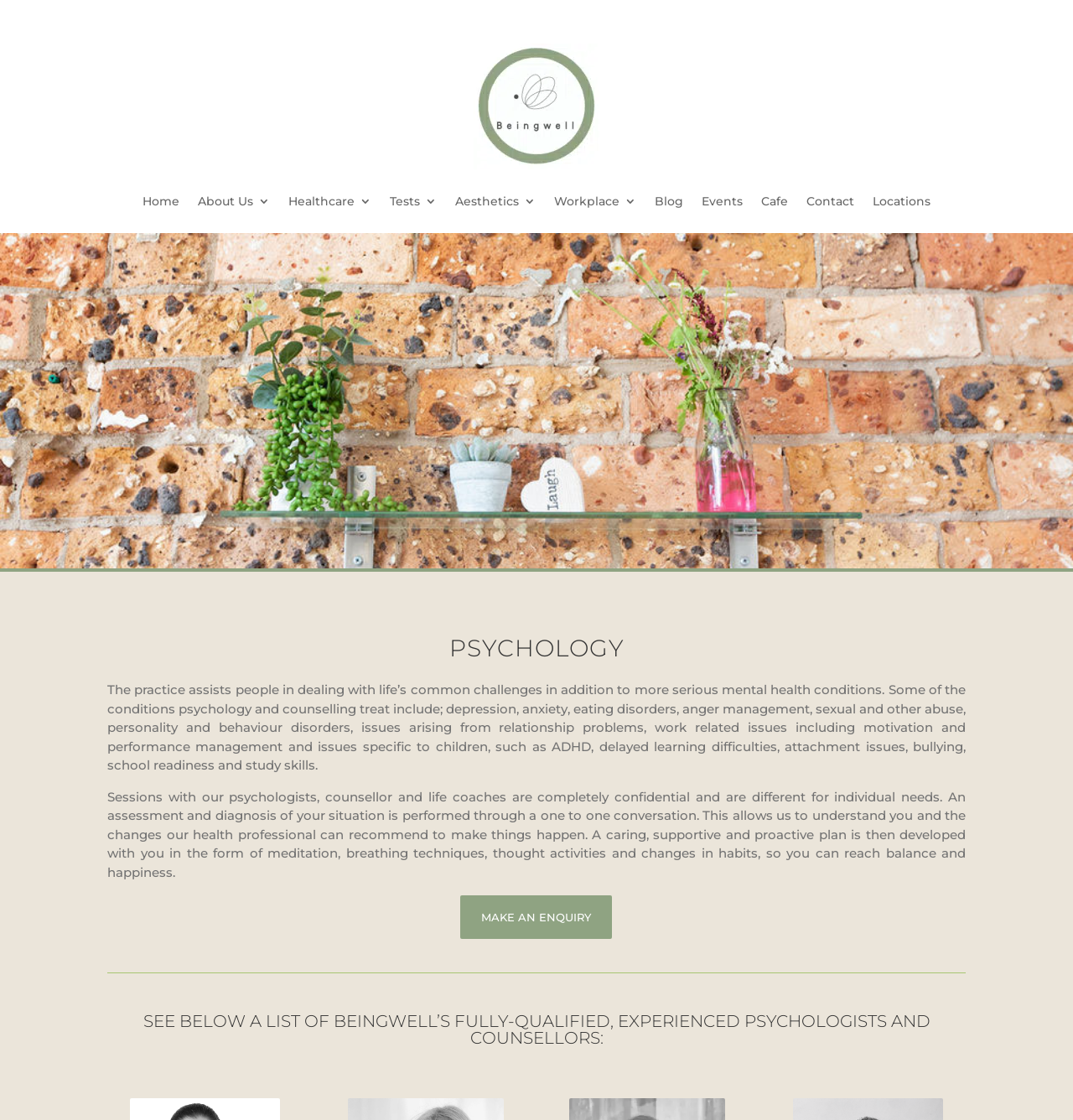Identify the bounding box coordinates for the element that needs to be clicked to fulfill this instruction: "View the list of psychologists and counsellors". Provide the coordinates in the format of four float numbers between 0 and 1: [left, top, right, bottom].

[0.1, 0.904, 0.9, 0.942]